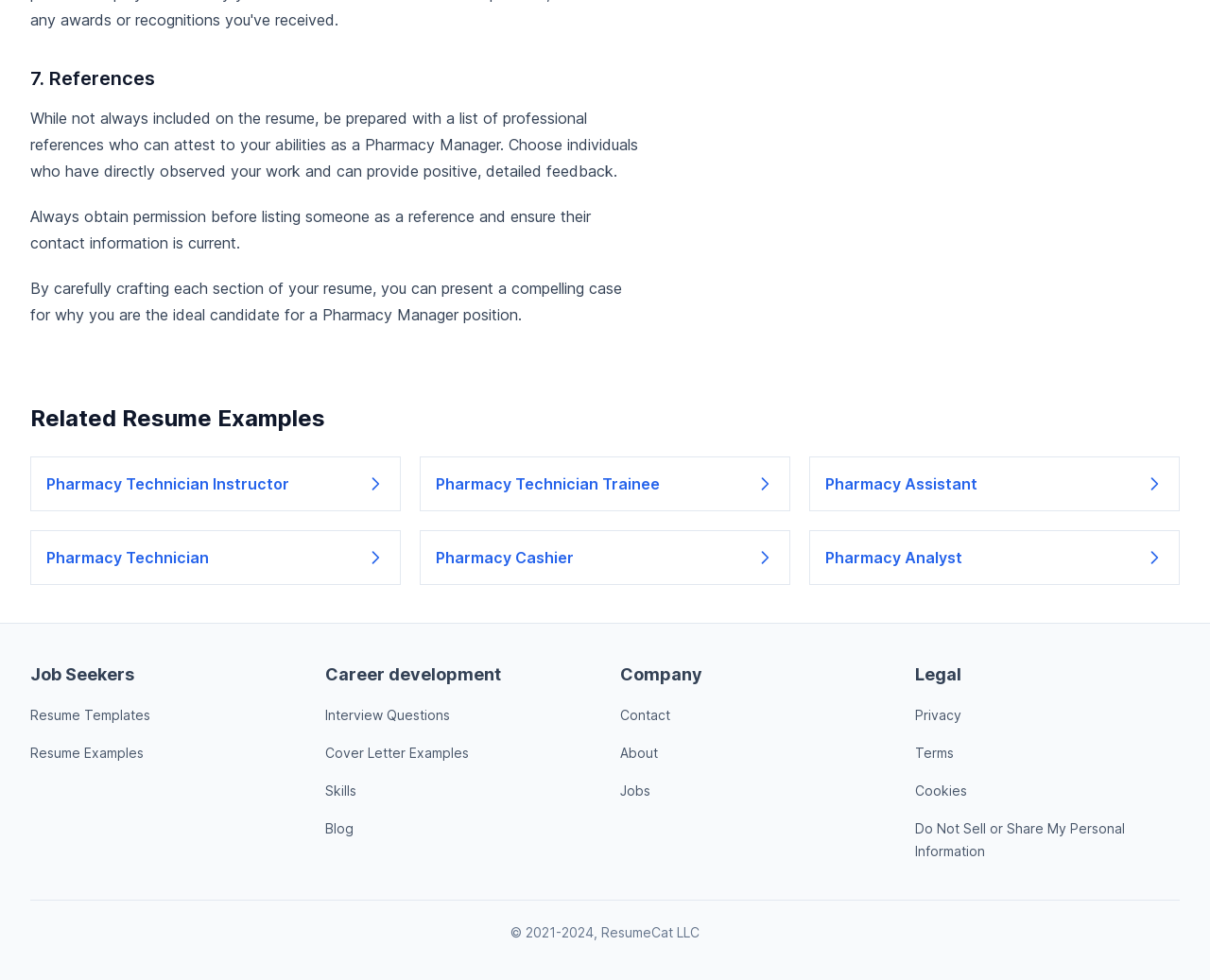Using the description "Mathematics, Physics and Chemistry", locate and provide the bounding box of the UI element.

None